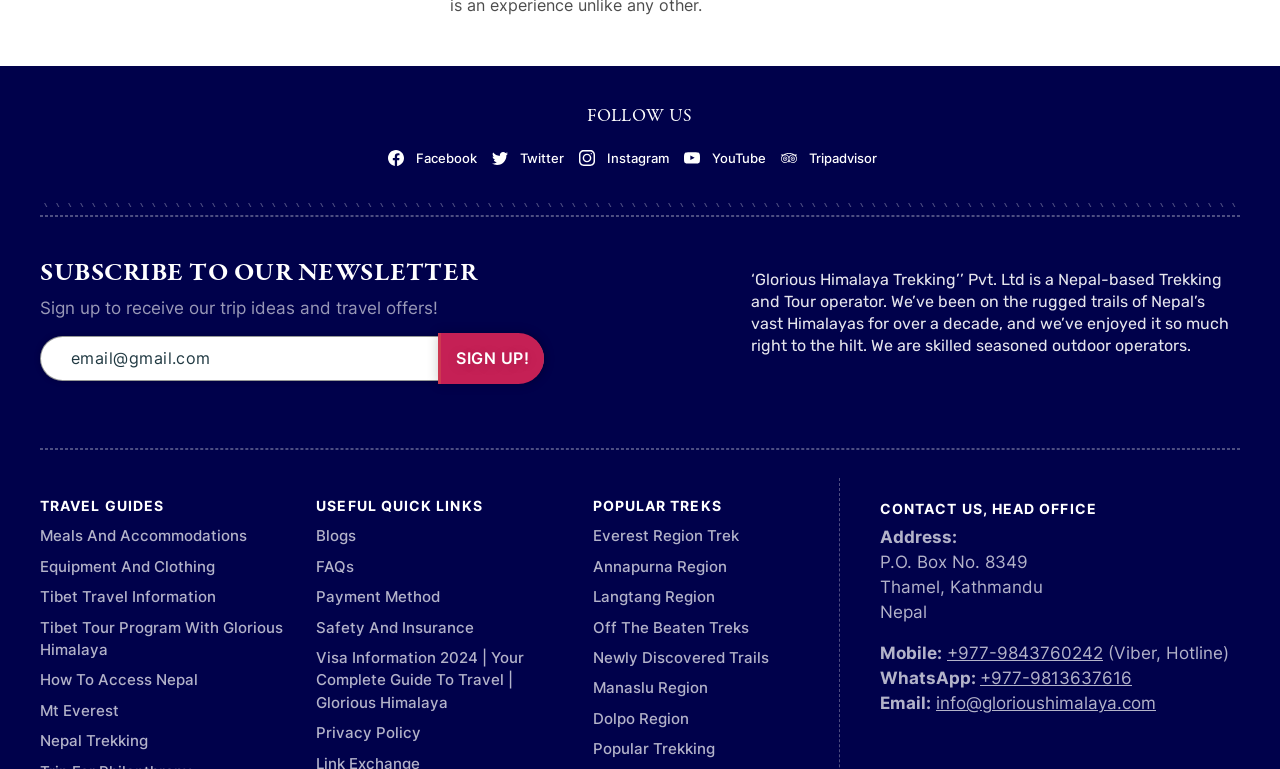How many social media links are there?
Offer a detailed and full explanation in response to the question.

I counted the number of social media links by looking at the links with images of Facebook, Twitter, Instagram, and YouTube. There are four social media links in total.